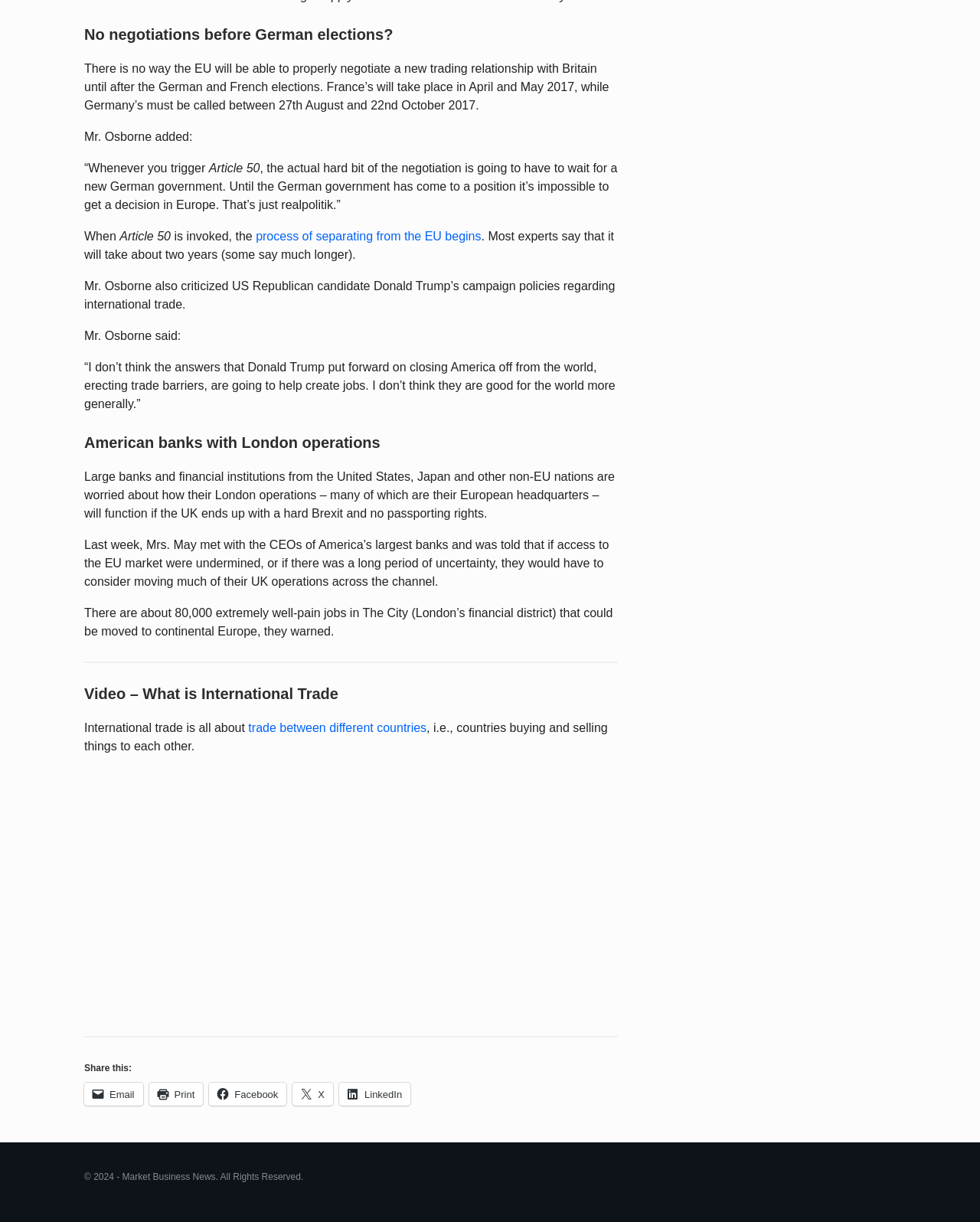Please indicate the bounding box coordinates of the element's region to be clicked to achieve the instruction: "Read more about American banks with London operations". Provide the coordinates as four float numbers between 0 and 1, i.e., [left, top, right, bottom].

[0.086, 0.354, 0.63, 0.37]